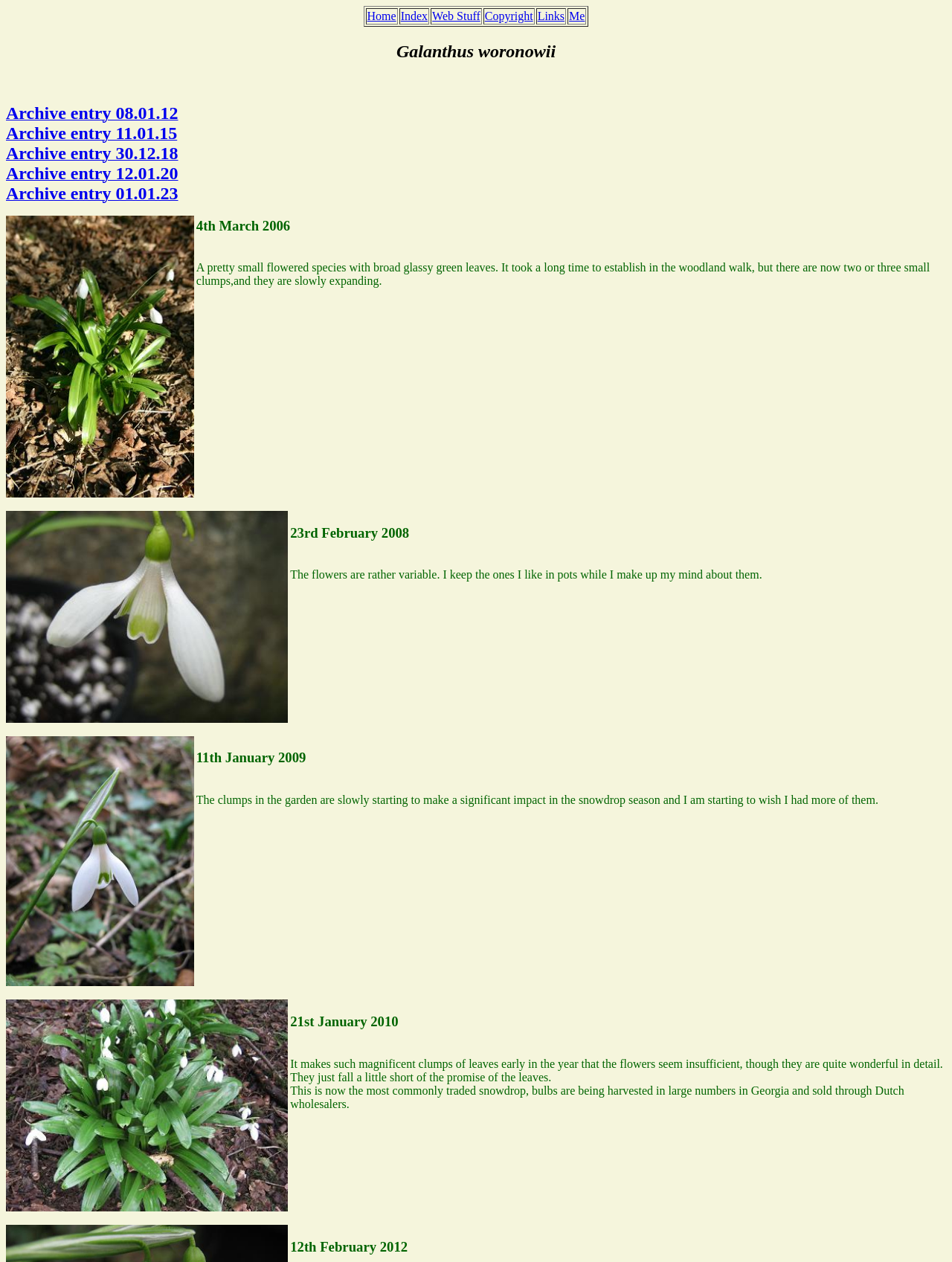What is the name of the flower? Using the information from the screenshot, answer with a single word or phrase.

Galanthus woronowii